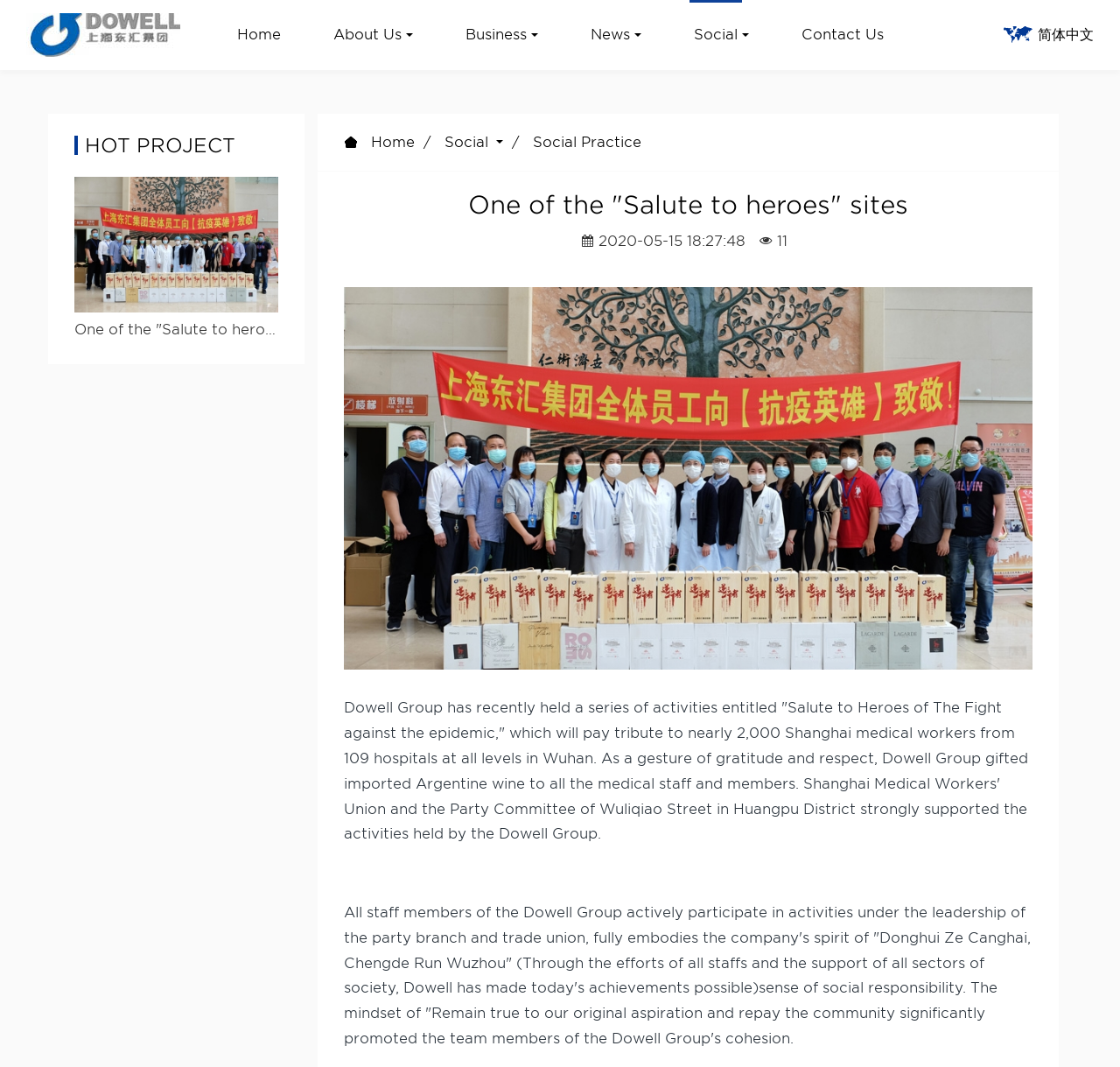Refer to the element description aria-label="Twitter" title="Twitter" and identify the corresponding bounding box in the screenshot. Format the coordinates as (top-left x, top-left y, bottom-right x, bottom-right y) with values in the range of 0 to 1.

None